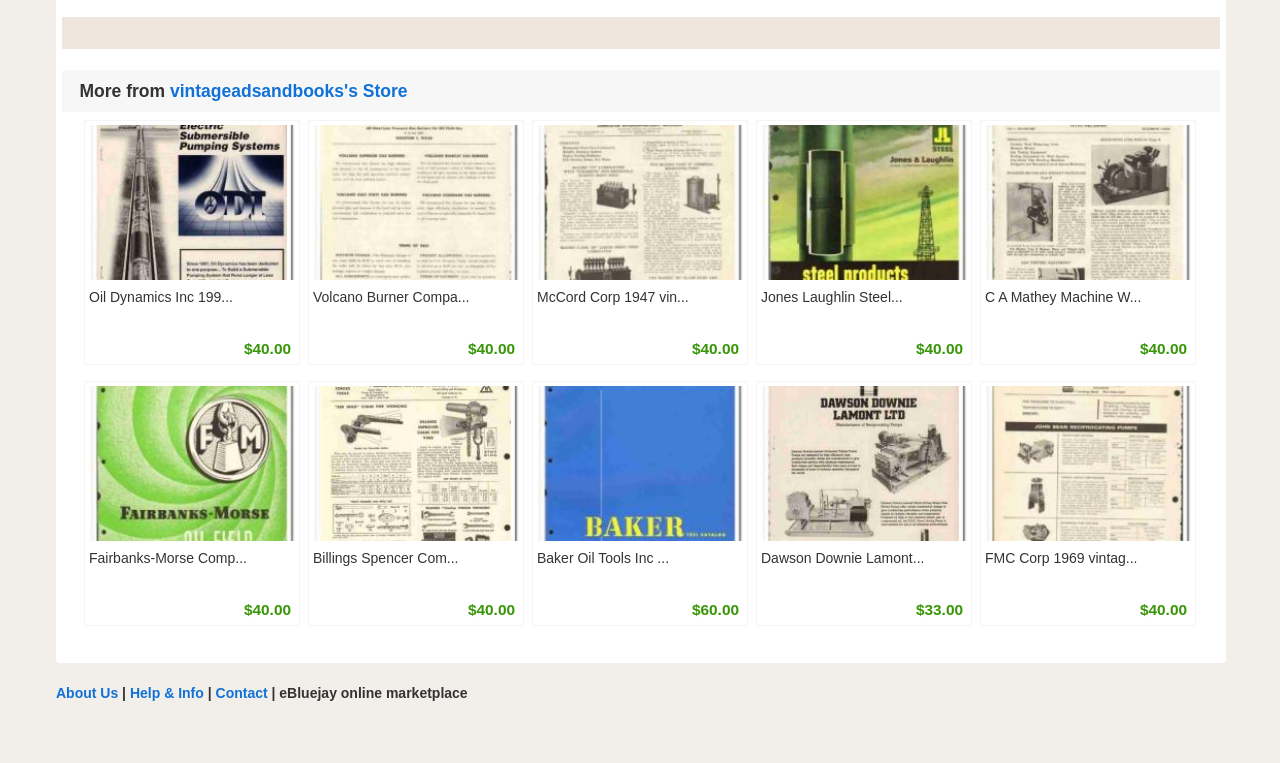Answer the following inquiry with a single word or phrase:
How many catalog items are displayed on this page?

15